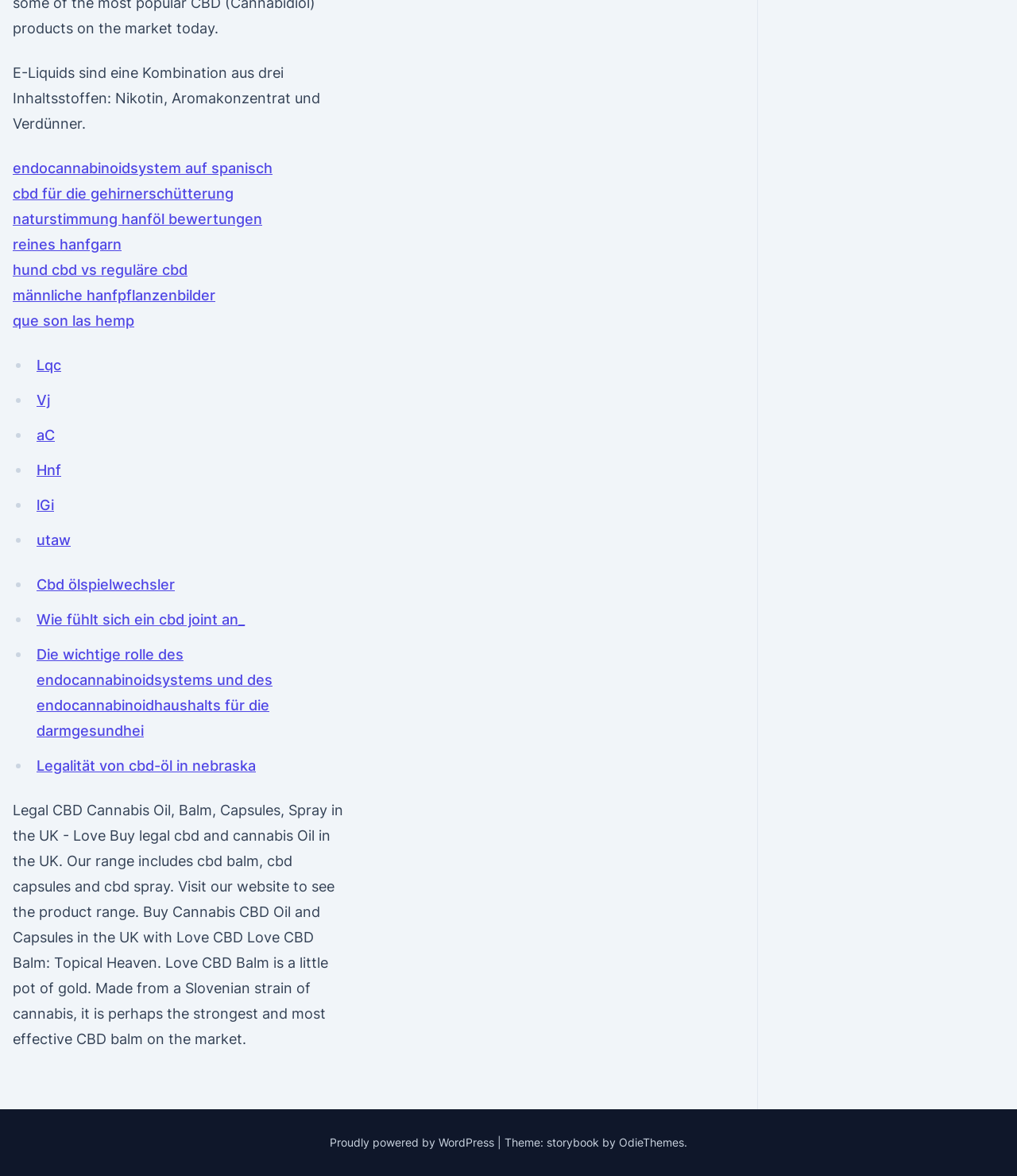Please indicate the bounding box coordinates for the clickable area to complete the following task: "Visit the page about CBD oil for brain injury". The coordinates should be specified as four float numbers between 0 and 1, i.e., [left, top, right, bottom].

[0.012, 0.157, 0.23, 0.172]